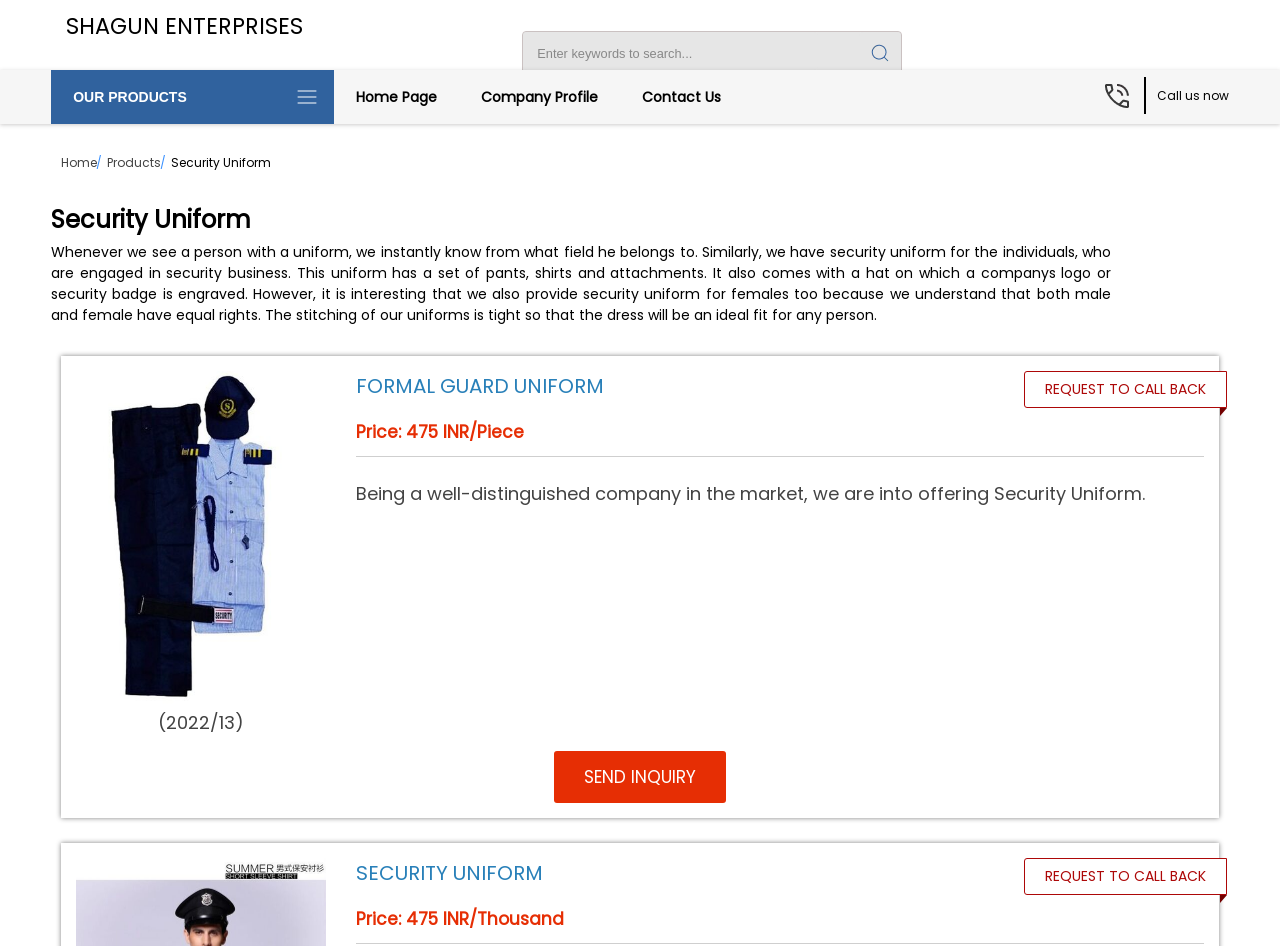What is the company name on the top left?
Give a single word or phrase as your answer by examining the image.

SHAGUN ENTERPRISES